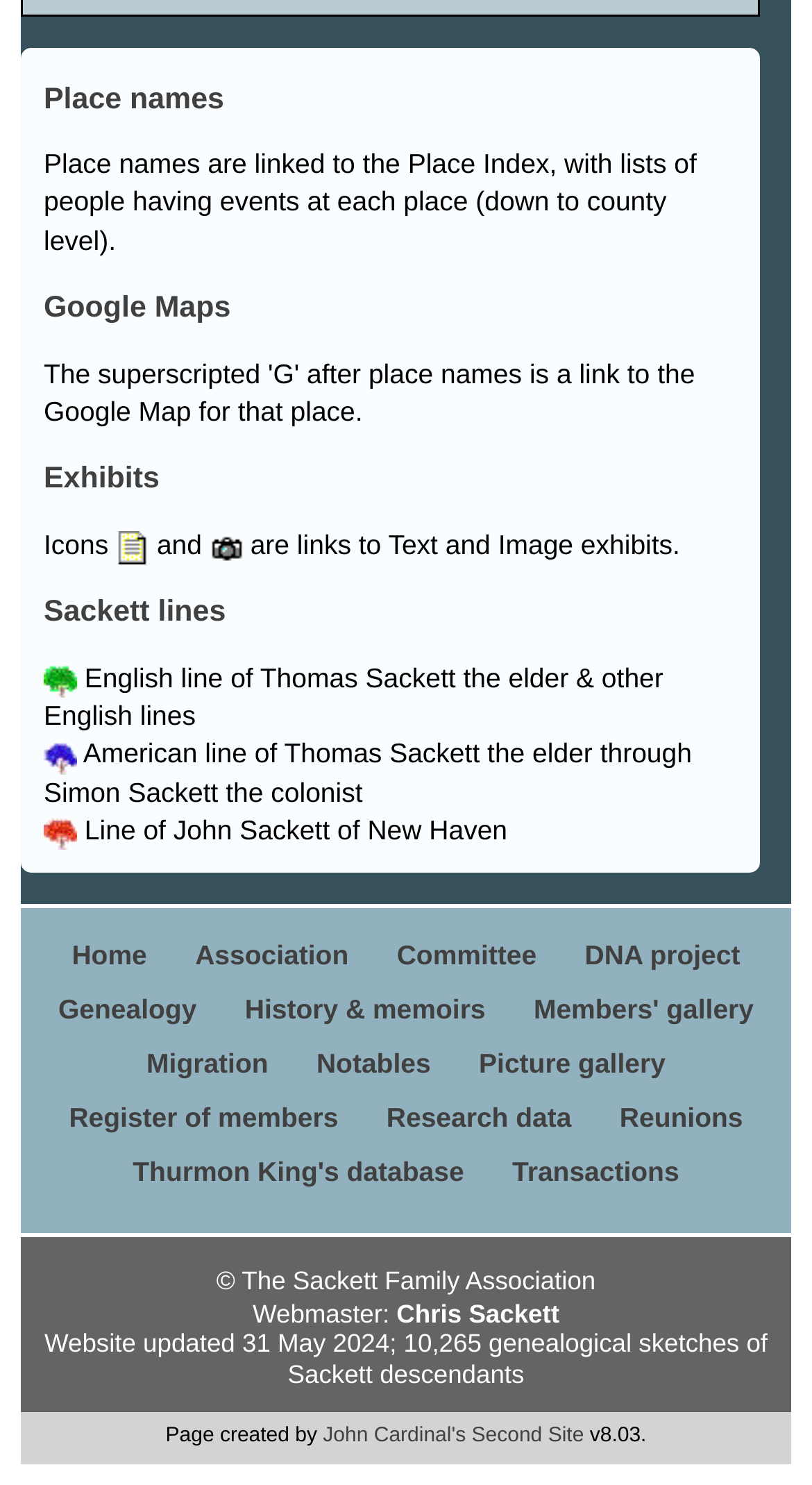Please respond to the question with a concise word or phrase:
What is the purpose of the icons and images on the webpage?

Links to exhibits